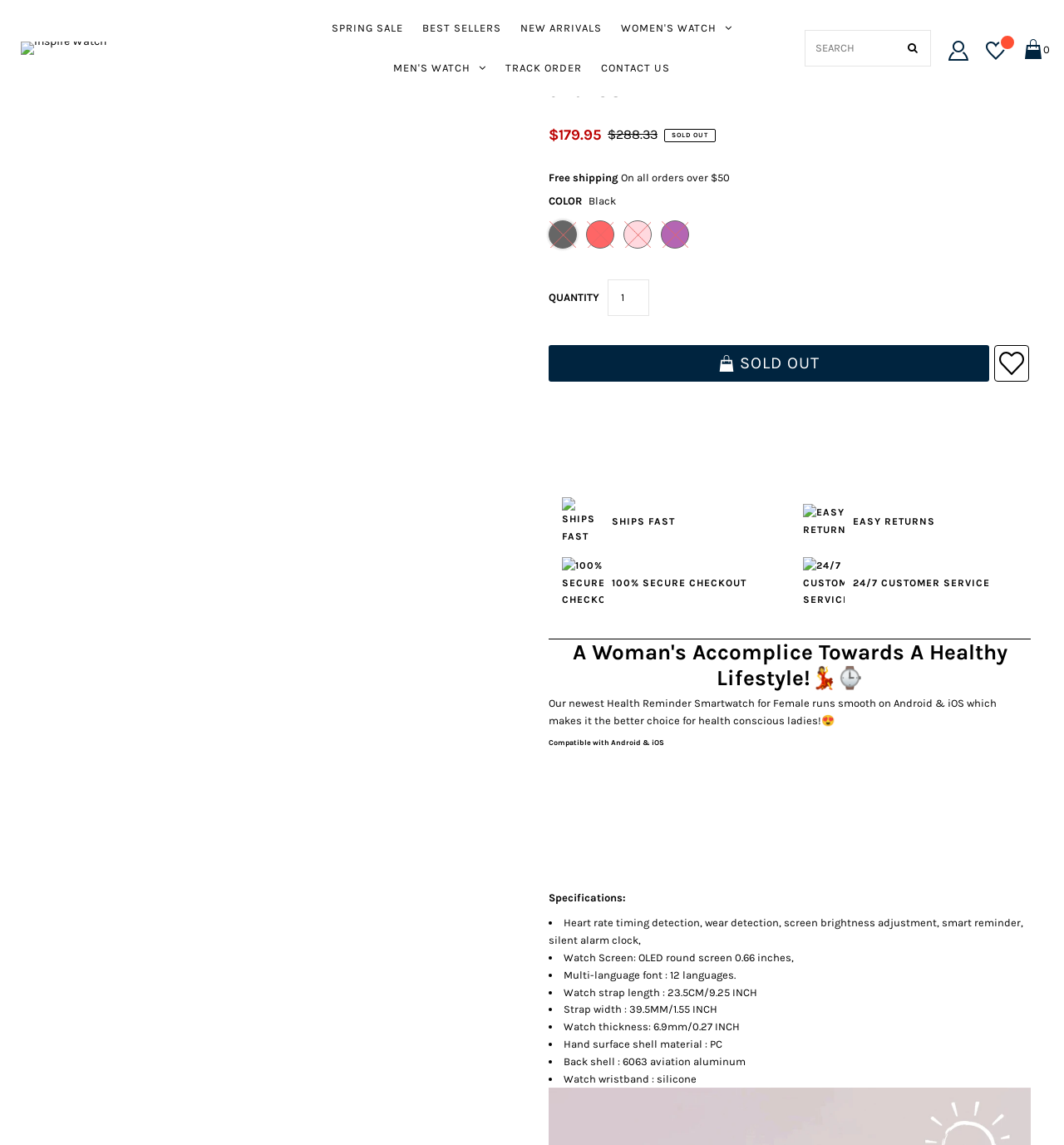Select the bounding box coordinates of the element I need to click to carry out the following instruction: "Click on the 'My Wishlist' link".

[0.927, 0.036, 0.946, 0.058]